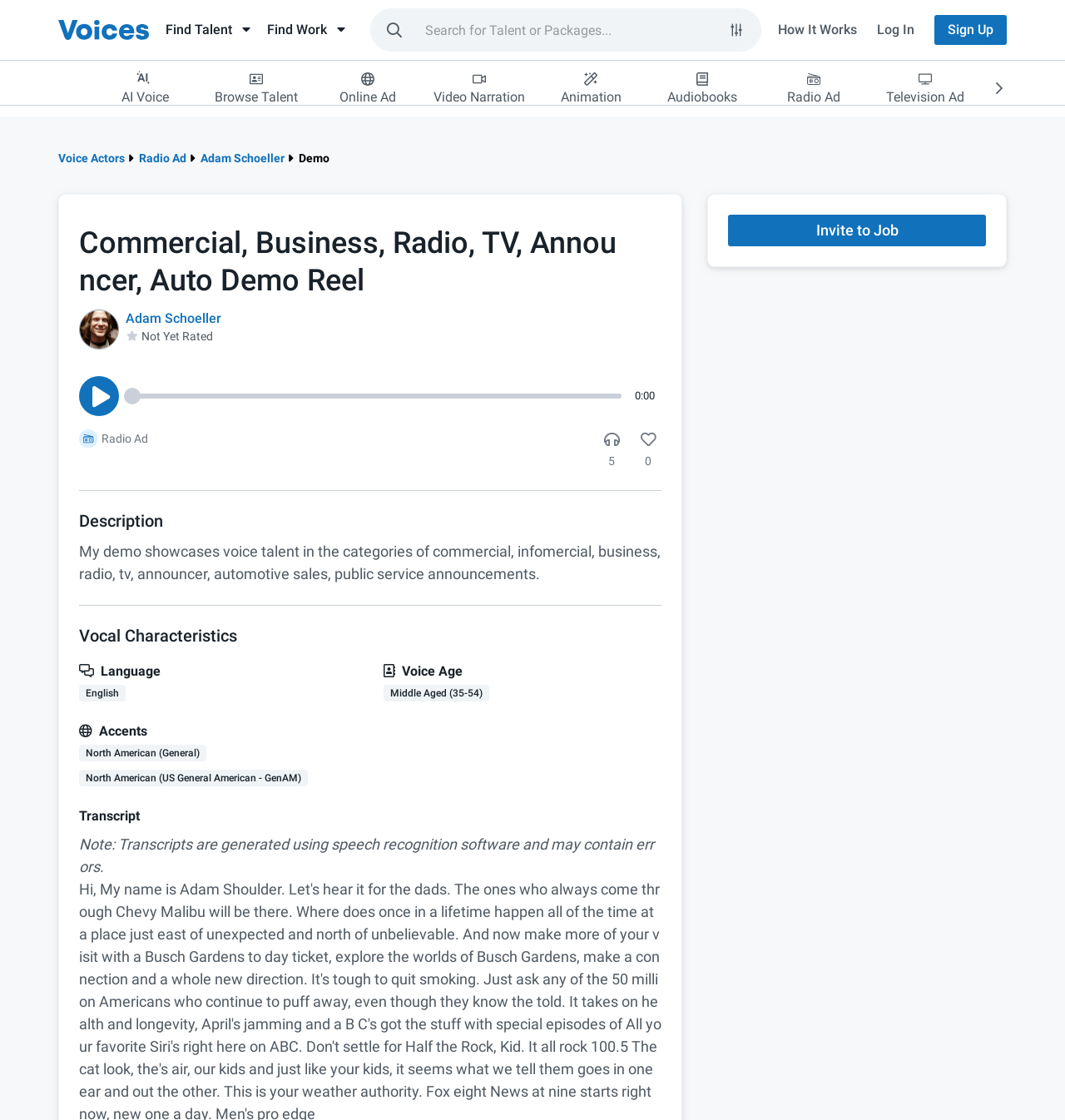Detail the webpage's structure and highlights in your description.

This webpage is a demo reel for a voice talent, showcasing their skills in various categories such as commercial, infomercial, business, radio, TV, announcer, automotive sales, and public service announcements. 

At the top left, there is a link to the "Voices home page" accompanied by a small image. Next to it, there are three links: "Find Talent", "Find Work", and a search bar with an "Advanced Search" button. 

Below these links, there are several categories listed, each with an accompanying image: "AI Voice", "Browse Talent", "Online Ad", "Video Narration", "Animation", "Audiobooks", "Radio Ad", and "Television Ad". 

On the left side, there is a profile section with a heading "Commercial, Business, Radio, TV, Announcer, Auto Demo Reel" and a profile photo of Adam Schoeller. Below the profile photo, there is a link to Adam Schoeller's profile and a rating of "Not Yet Rated". 

The main content of the page is a demo reel, with a description that reads "My demo showcases voice talent in the categories of commercial, infomercial, business, radio, tv, announcer, automotive sales, public service announcements." Below the description, there are sections for "Vocal Characteristics", "Language", "Voice Age", "Accents", and "Transcript". The "Transcript" section has a note that the transcripts are generated using speech recognition software and may contain errors. 

At the bottom of the page, there is a button to "Invite to Job".